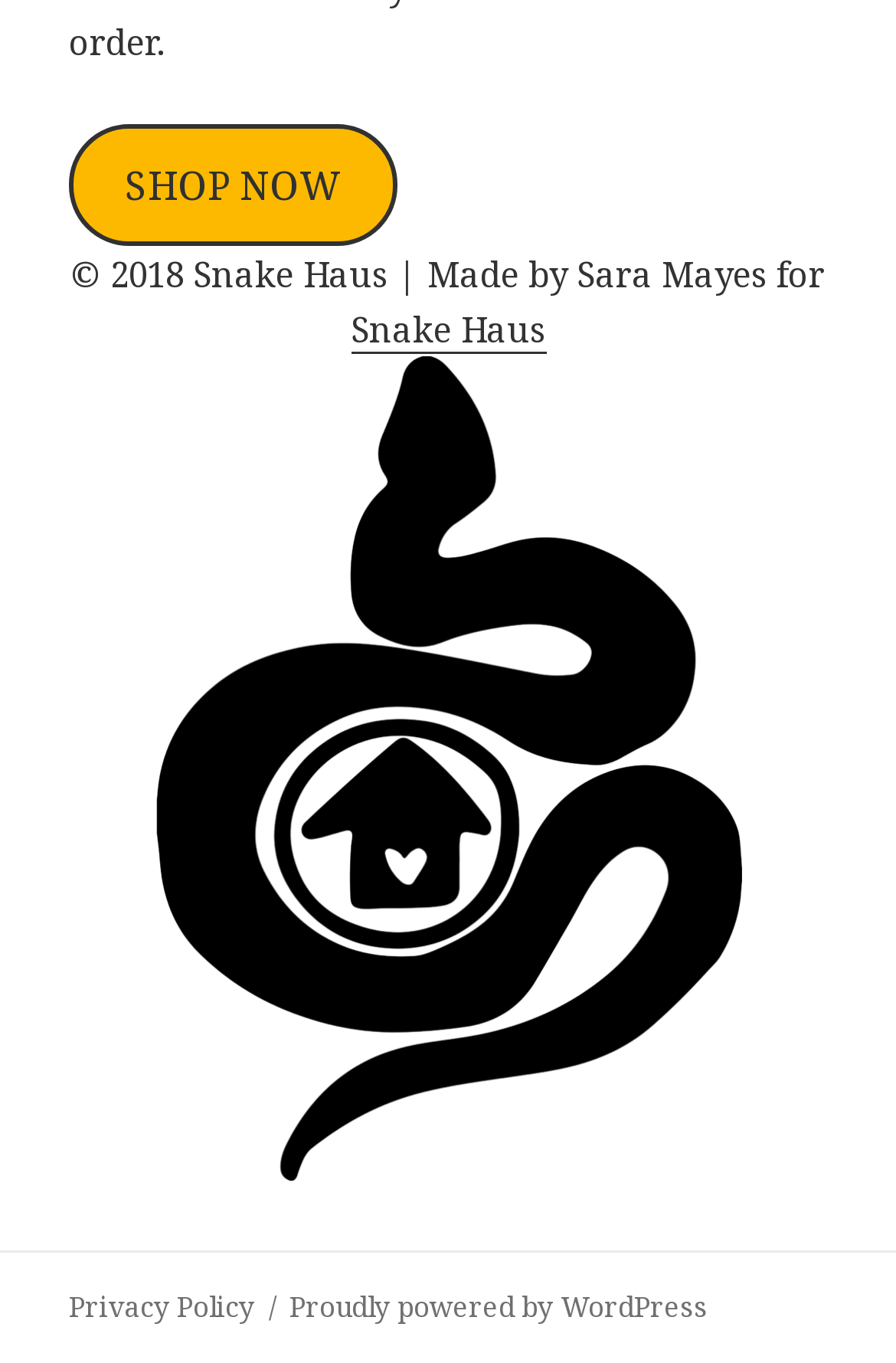Given the element description Proudly powered by WordPress, specify the bounding box coordinates of the corresponding UI element in the format (top-left x, top-left y, bottom-right x, bottom-right y). All values must be between 0 and 1.

[0.323, 0.945, 0.79, 0.975]